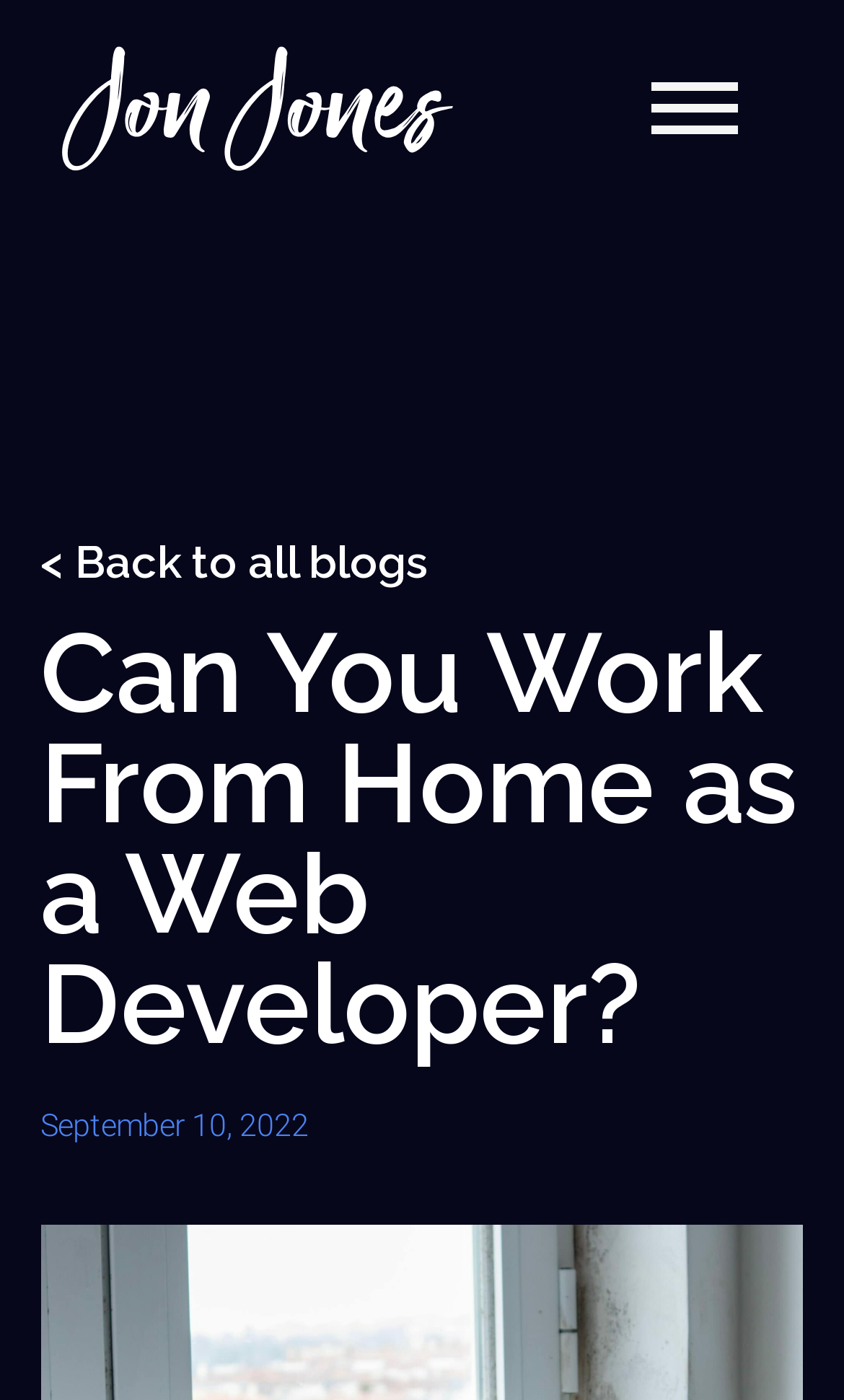Illustrate the webpage with a detailed description.

The webpage is about working from home as a web developer. At the top left, there is a cursive text "Jon Jones" which is both a link and an image. Below it, there is a button on the top right. 

To the right of the cursive text, there is a link that says "< Back to all blogs" which is also a heading. Below this link, there is a main heading that reads "Can You Work From Home as a Web Developer?" which spans across the top section of the page. 

Further down, there is a static text that indicates the date "September 10, 2022" positioned near the top left section of the page.